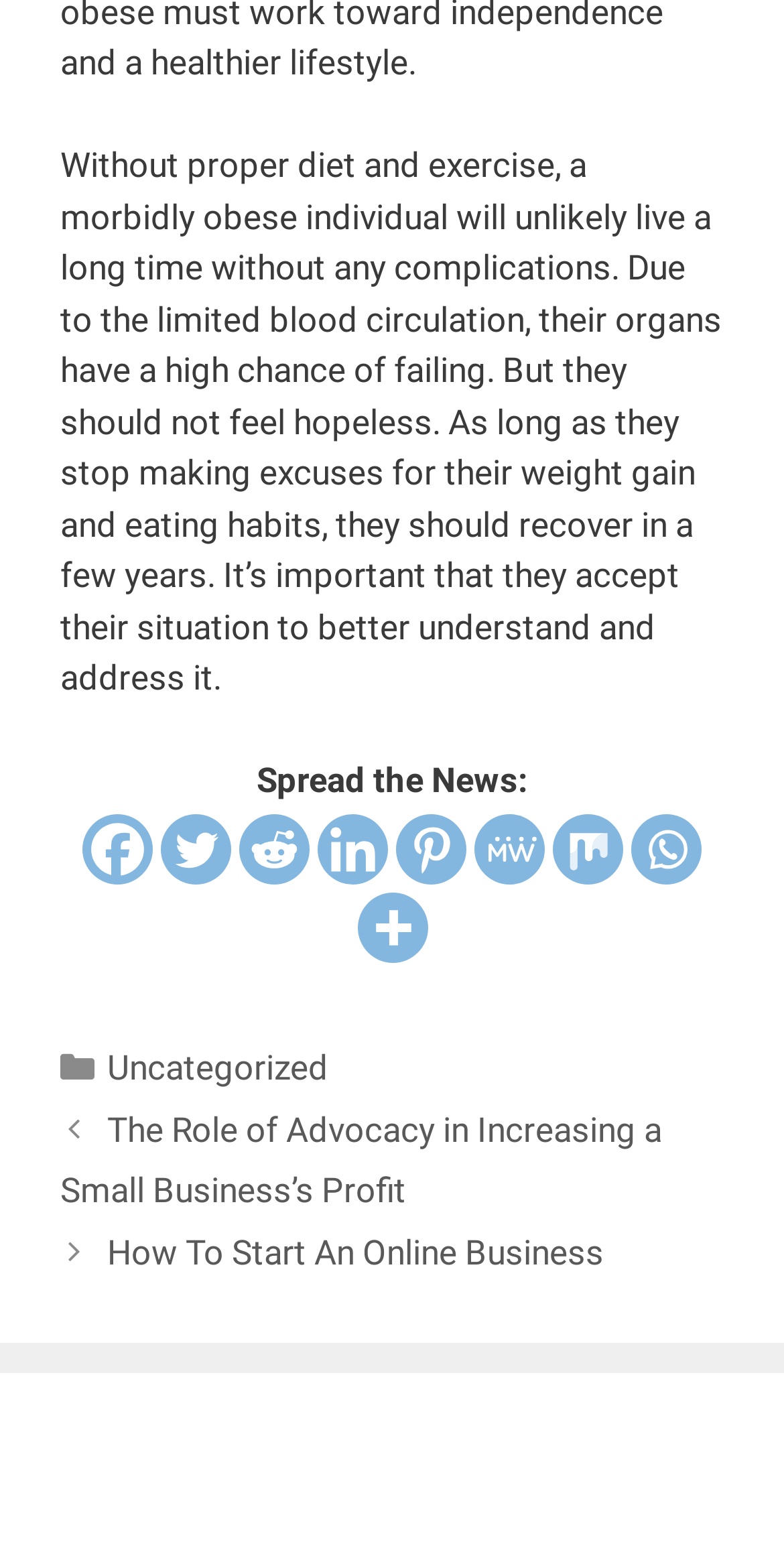Please look at the image and answer the question with a detailed explanation: What is the purpose of the 'Spread the News' section?

The purpose of the 'Spread the News' section is to allow users to share the article on various social media platforms, as indicated by the links provided.